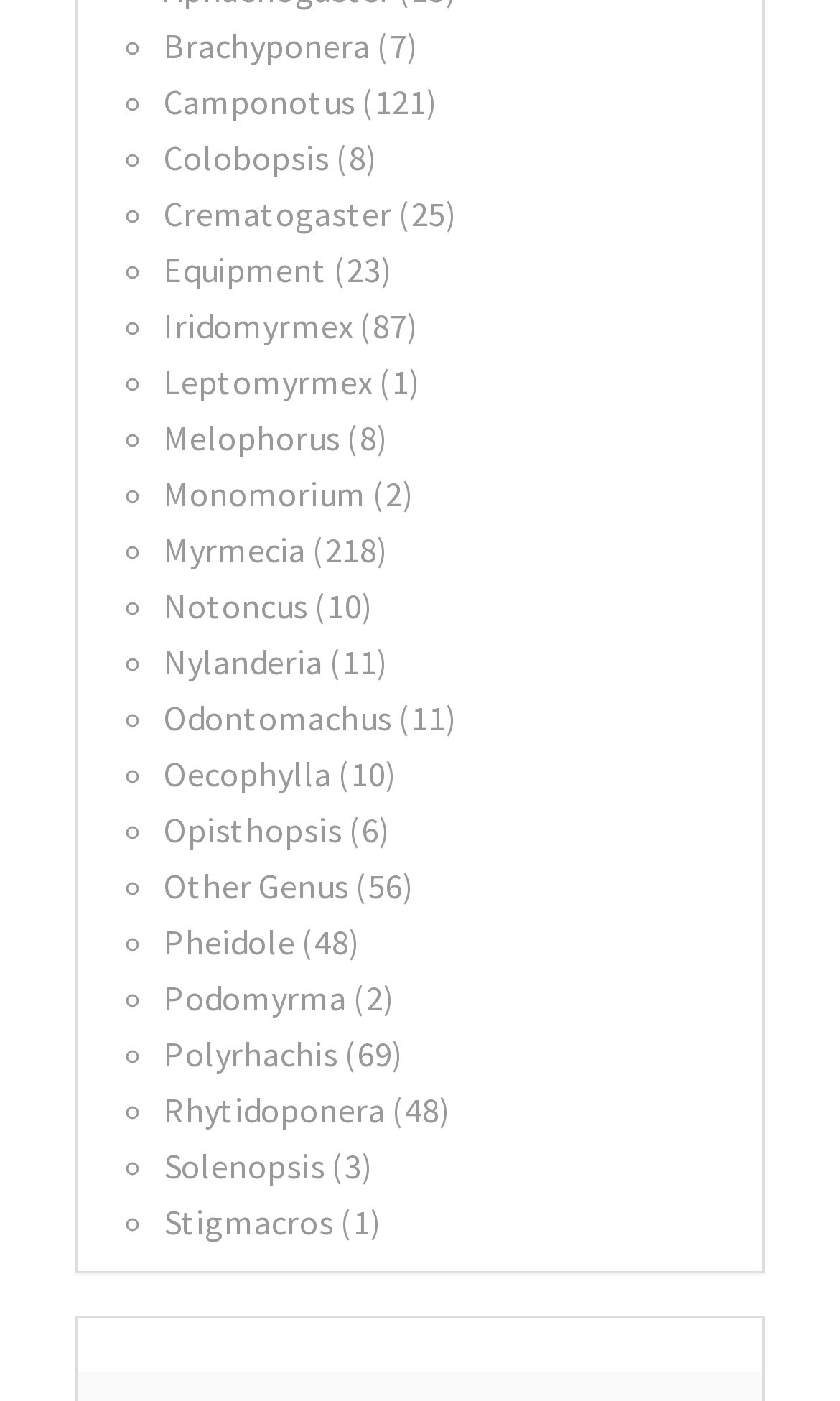Given the content of the image, can you provide a detailed answer to the question?
What is the most common ant genus?

I looked at the links on the webpage and found that Myrmecia has the highest number of species, 218, indicating that it is the most common ant genus.